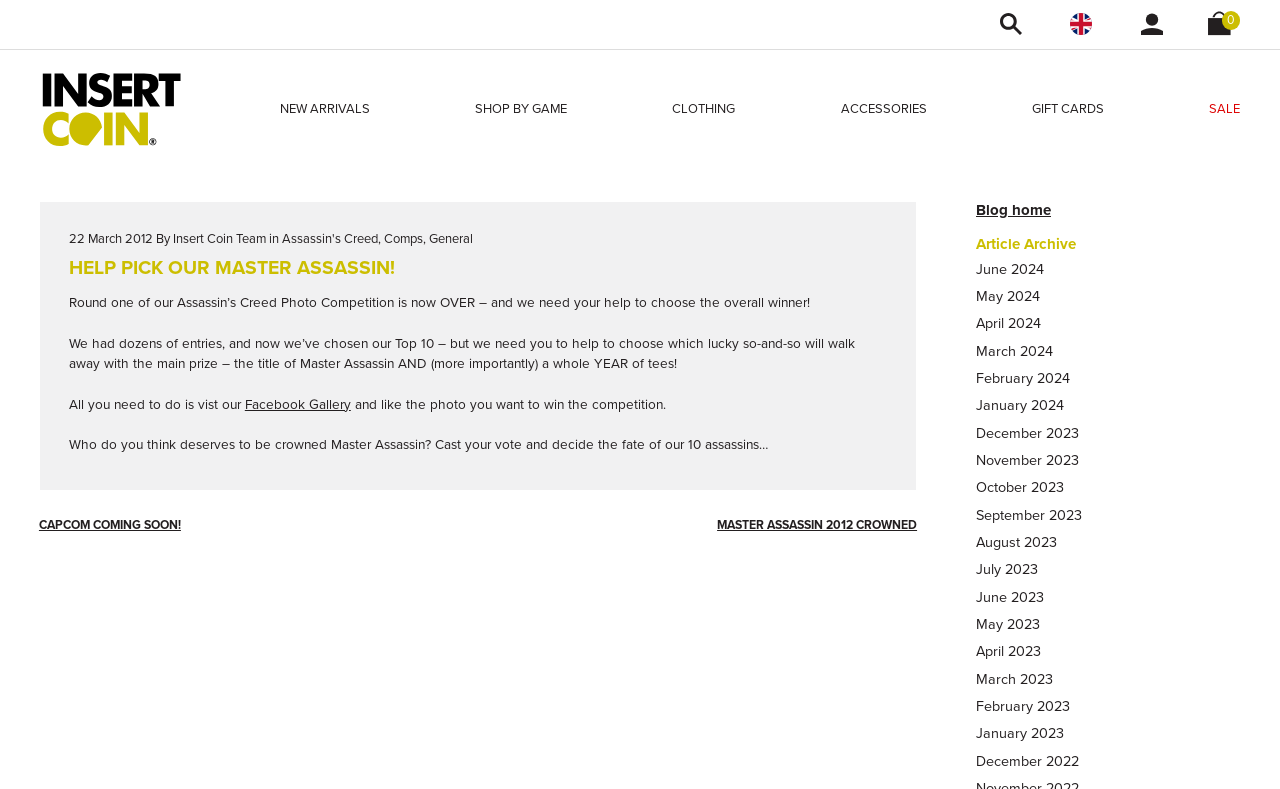Identify the main heading of the webpage and provide its text content.

HELP PICK OUR MASTER ASSASSIN!